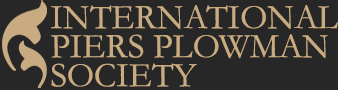What is the primary focus of the International Piers Plowman Society? Please answer the question using a single word or phrase based on the image.

Study and appreciation of Piers Plowman